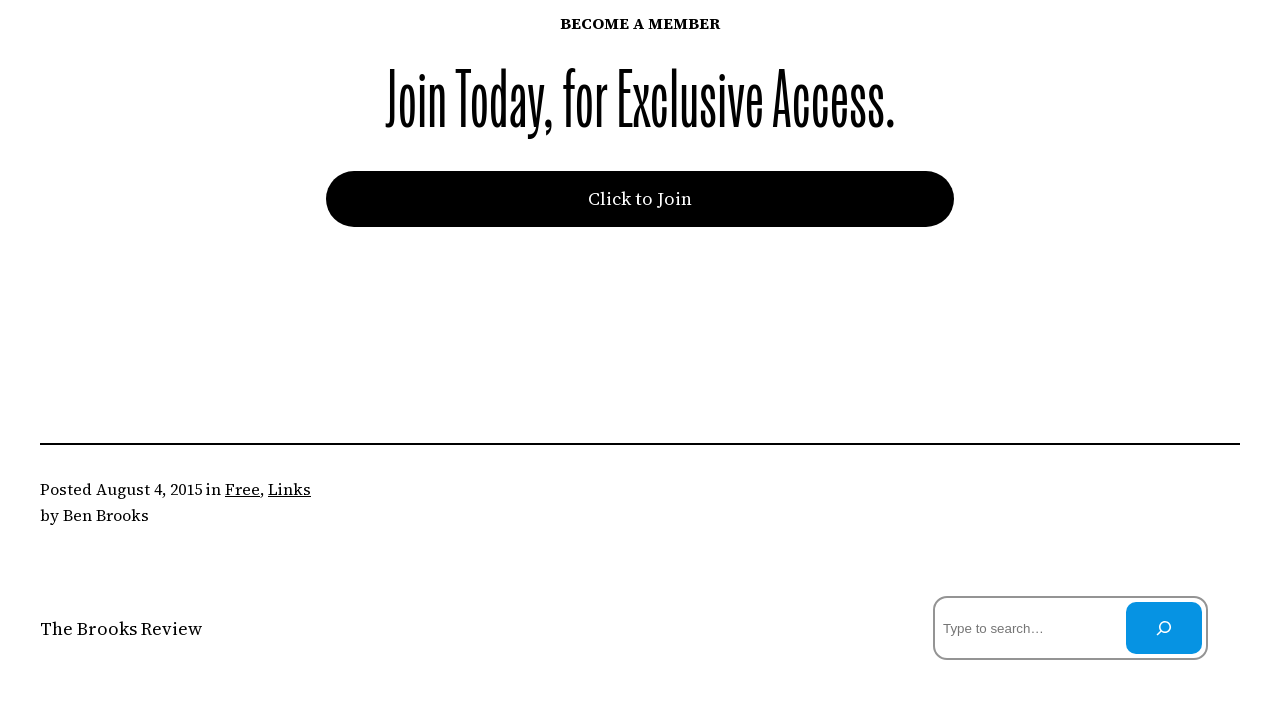Locate the bounding box for the described UI element: "The Brooks Review". Ensure the coordinates are four float numbers between 0 and 1, formatted as [left, top, right, bottom].

[0.031, 0.874, 0.158, 0.91]